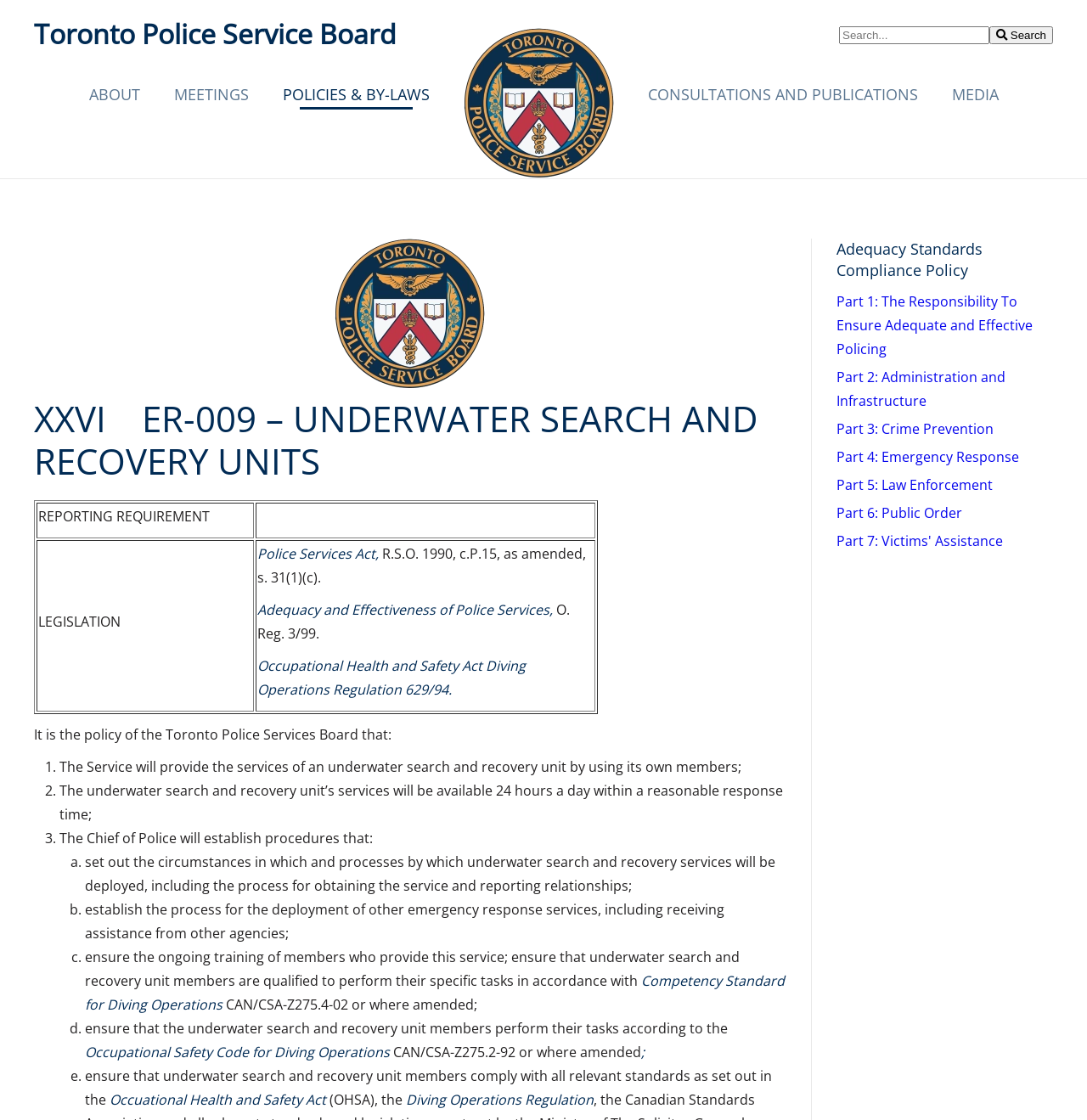Find the bounding box coordinates for the HTML element specified by: "Search".

[0.91, 0.024, 0.969, 0.039]